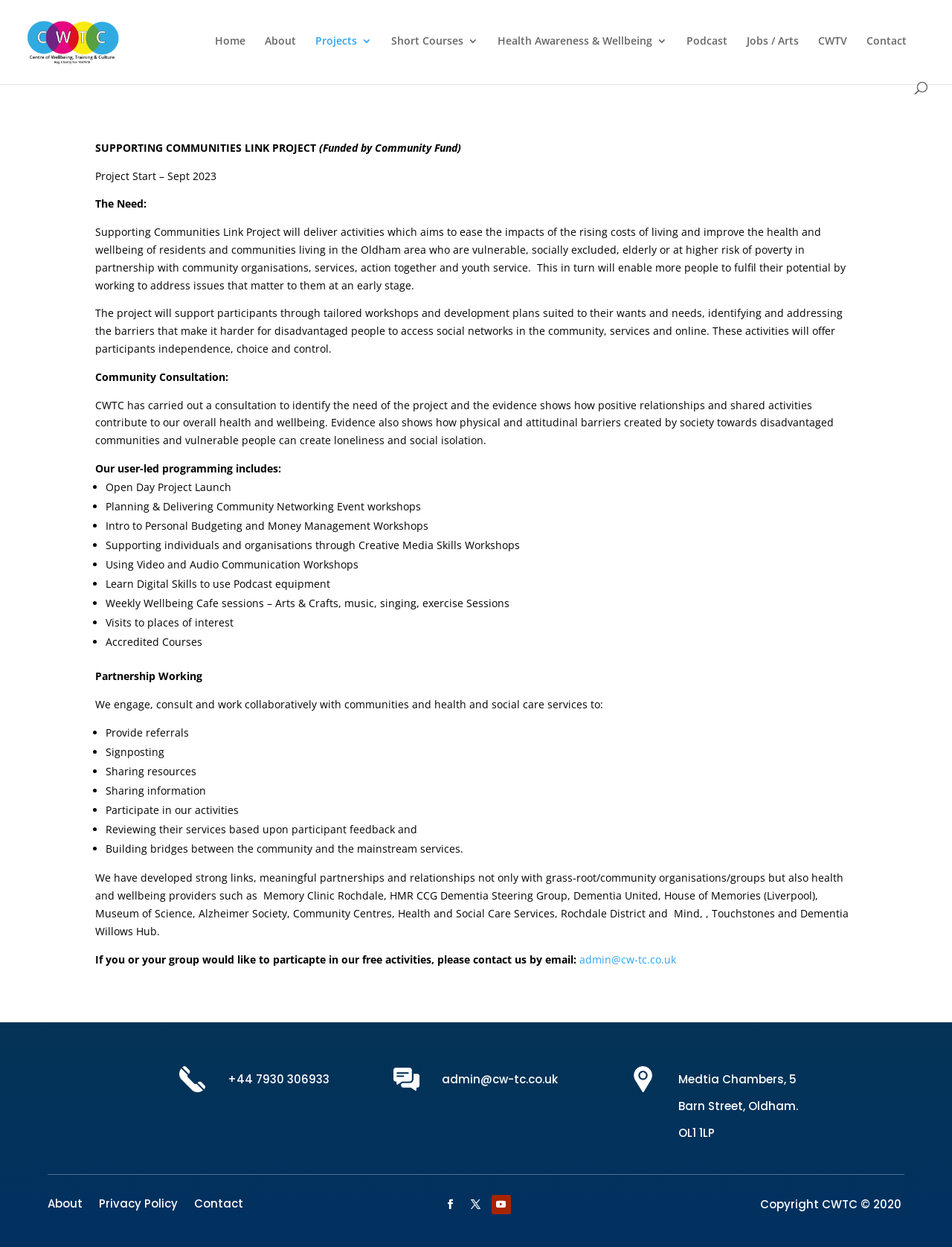Could you specify the bounding box coordinates for the clickable section to complete the following instruction: "Call us at +44 7930 306933"?

[0.239, 0.855, 0.369, 0.883]